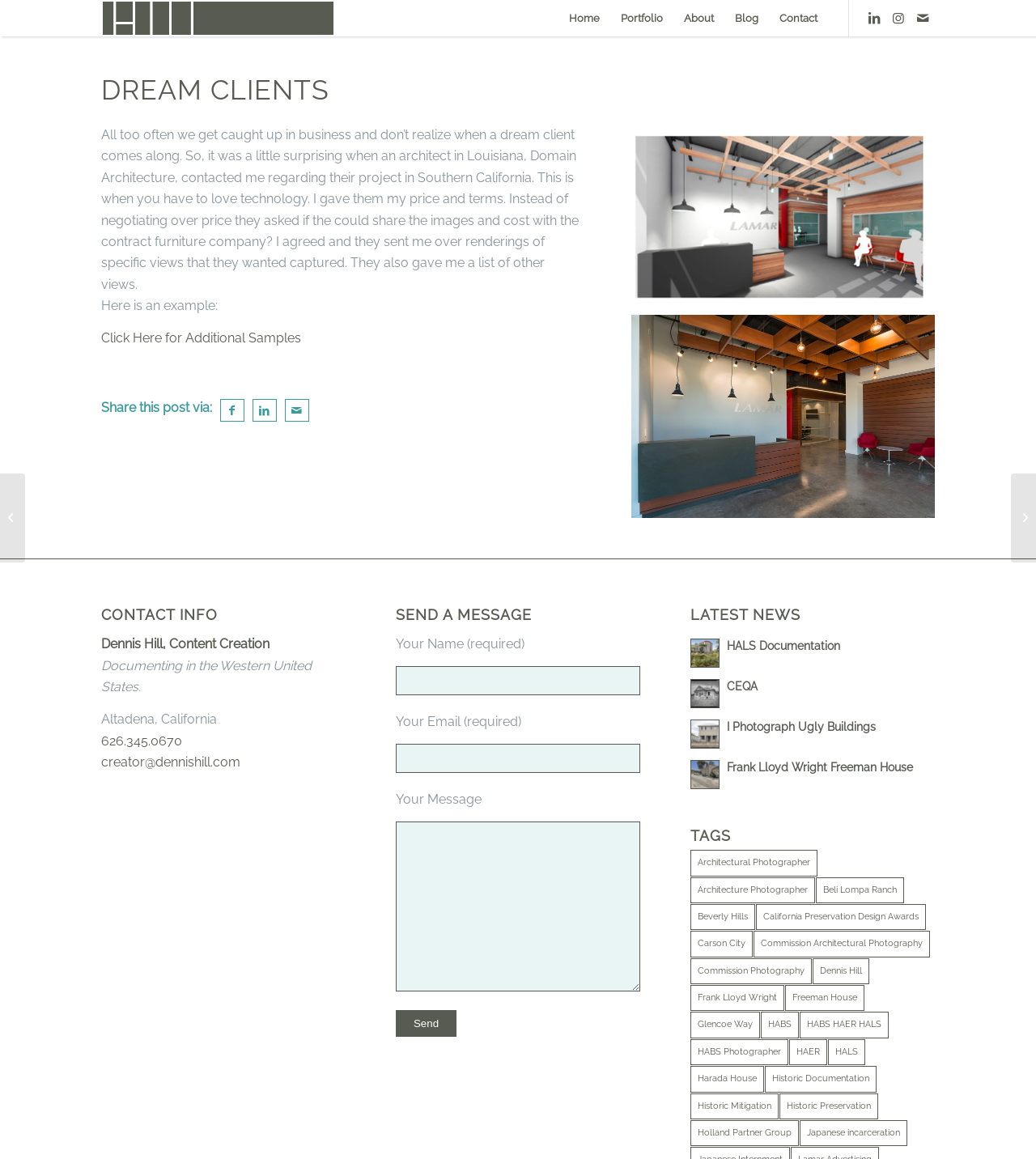Please find the bounding box coordinates of the section that needs to be clicked to achieve this instruction: "Click on the 'Contact' link".

[0.742, 0.0, 0.799, 0.031]